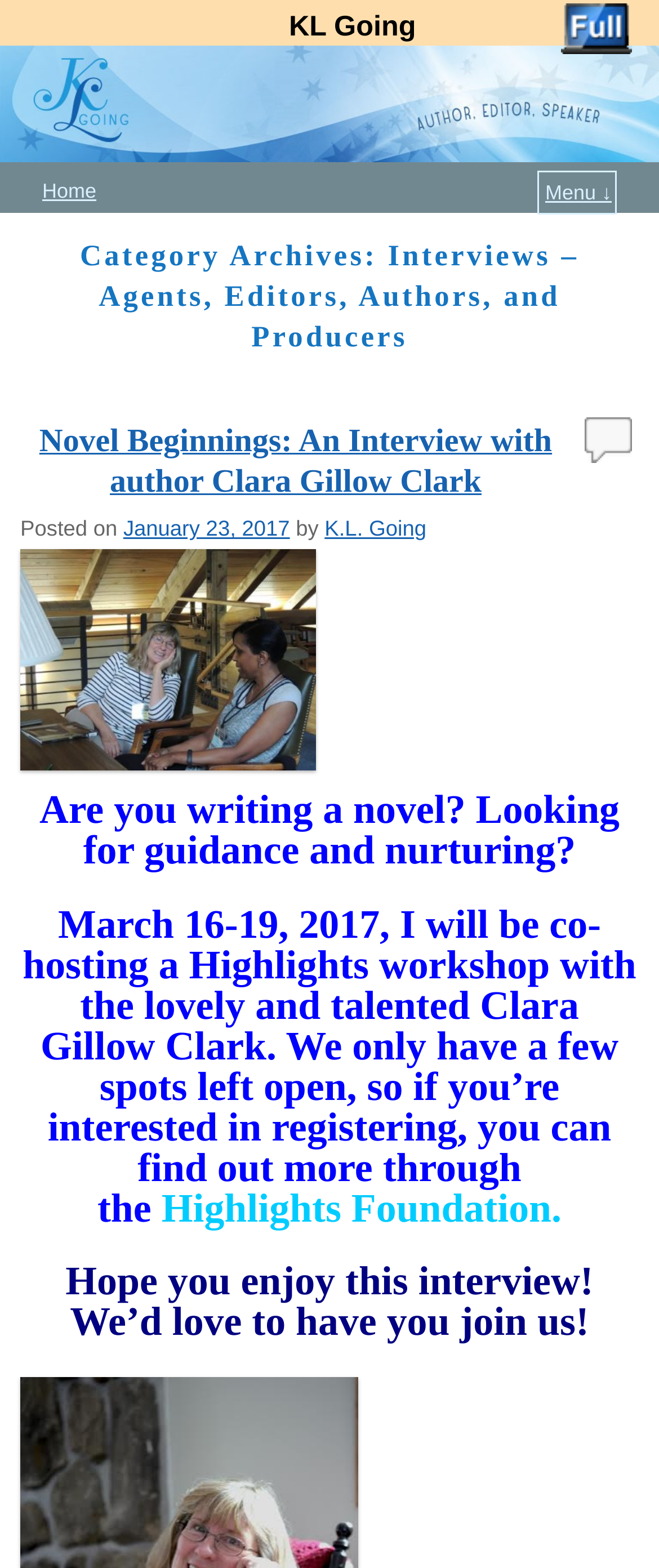How many interviews are listed on this page? Examine the screenshot and reply using just one word or a brief phrase.

1